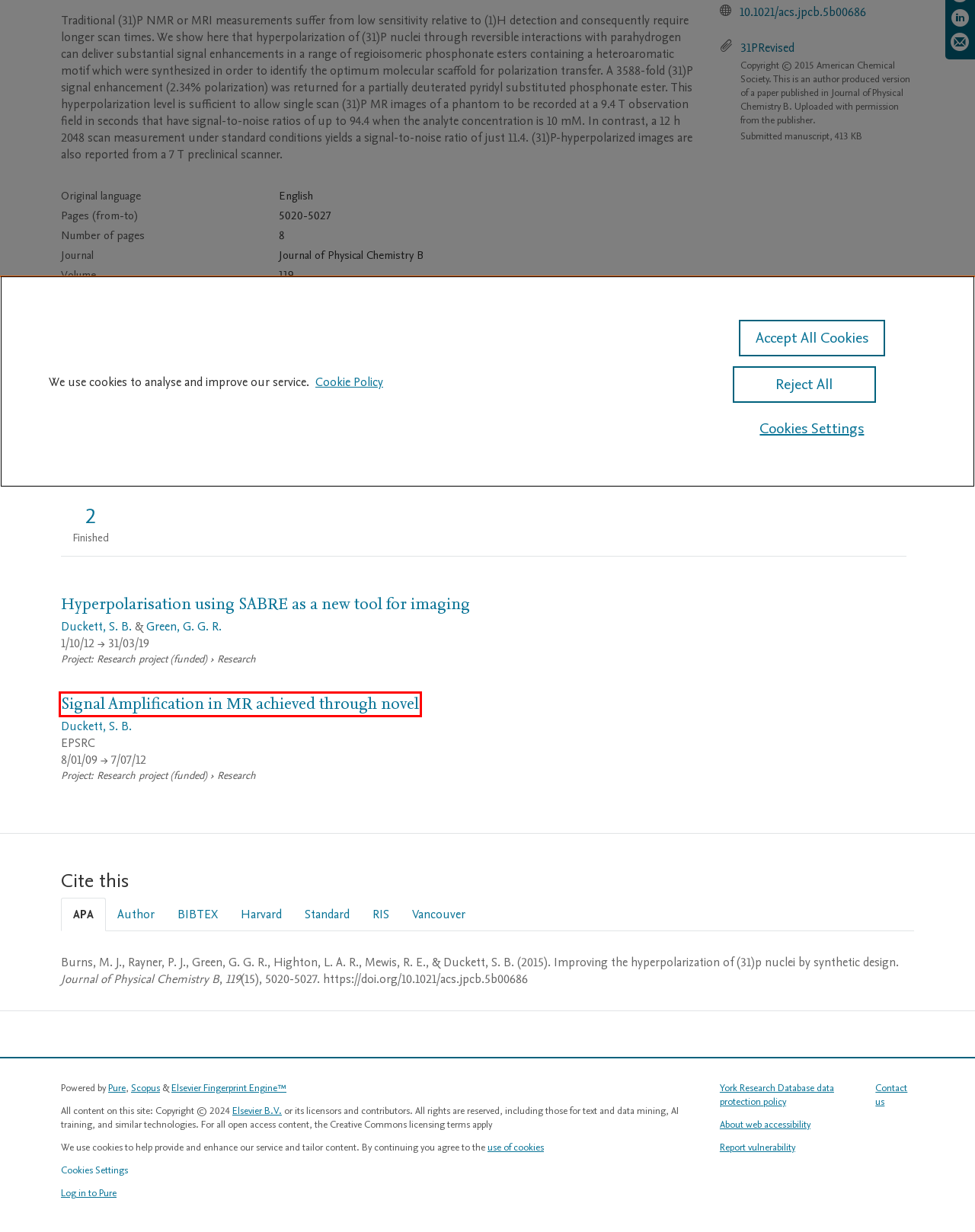Given a screenshot of a webpage with a red rectangle bounding box around a UI element, select the best matching webpage description for the new webpage that appears after clicking the highlighted element. The candidate descriptions are:
A. Ryan Edward Mewis
     — York Research Database
B. Chemistry
     — York Research Database
C. Psychology
     — York Research Database
D. Gary George Reginald Green
     — York Research Database
E. Peter John Rayner
     — York Research Database
F. Signal Amplification in MR achieved through novel
     — York Research Database
G. Simon B. Duckett
     — York Research Database
H. Hyperpolarisation using SABRE as a new tool for imaging
     — York Research Database

F